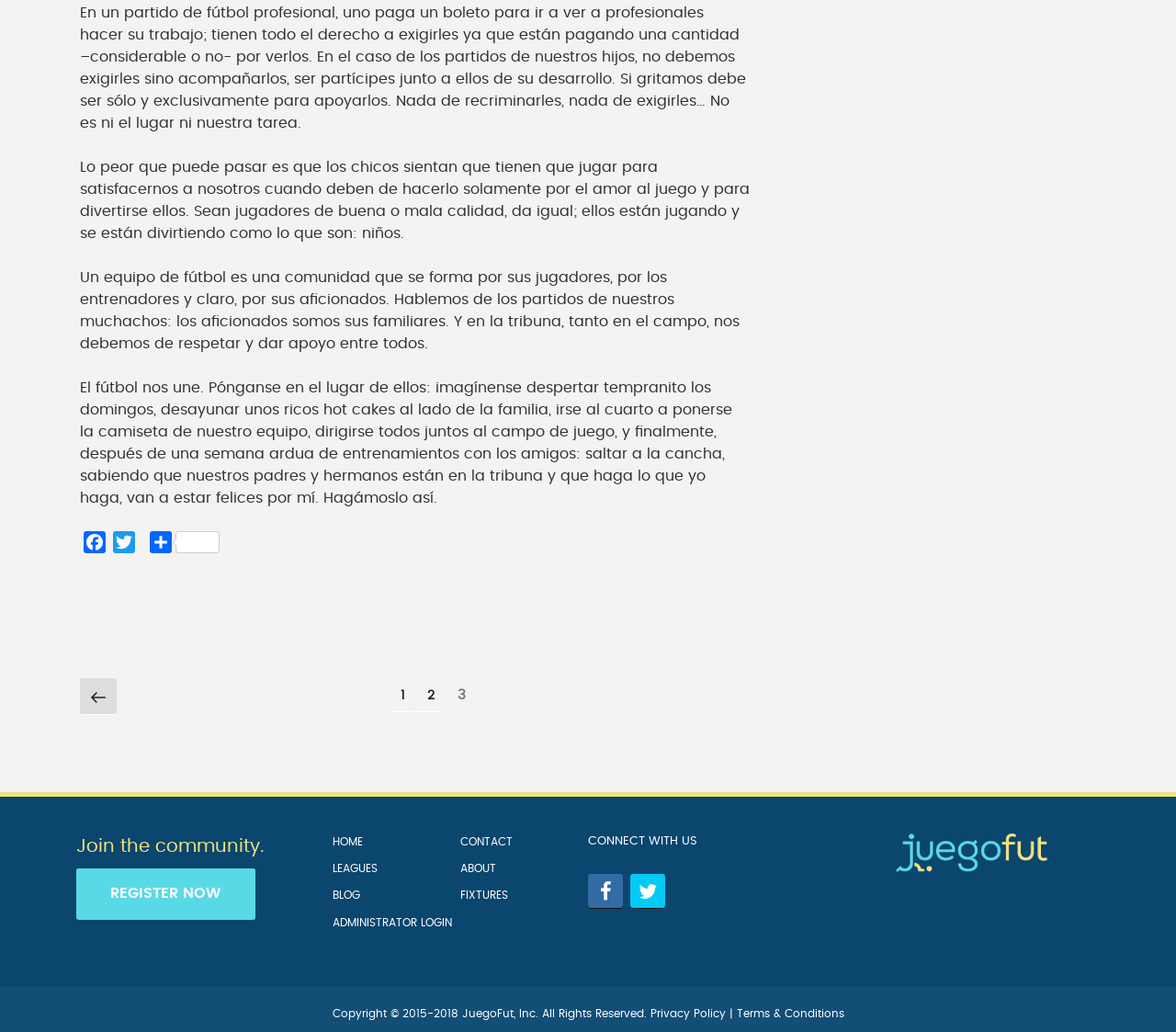Find the bounding box coordinates for the area you need to click to carry out the instruction: "Share this post". The coordinates should be four float numbers between 0 and 1, indicated as [left, top, right, bottom].

[0.124, 0.515, 0.19, 0.543]